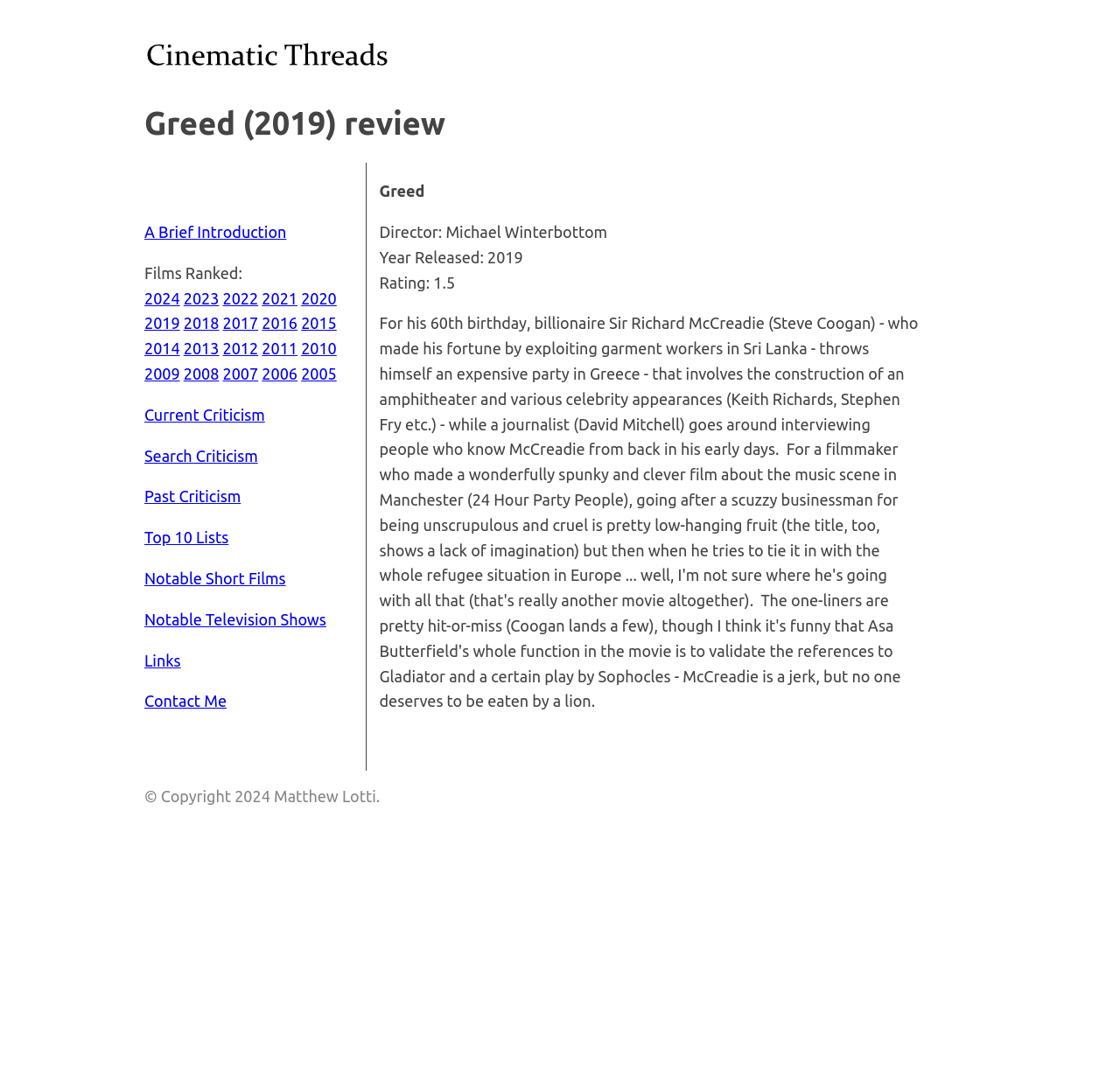Find the bounding box coordinates corresponding to the UI element with the description: "Past Criticism". The coordinates should be formatted as [left, top, right, bottom], with values as floats between 0 and 1.

[0.129, 0.447, 0.215, 0.463]